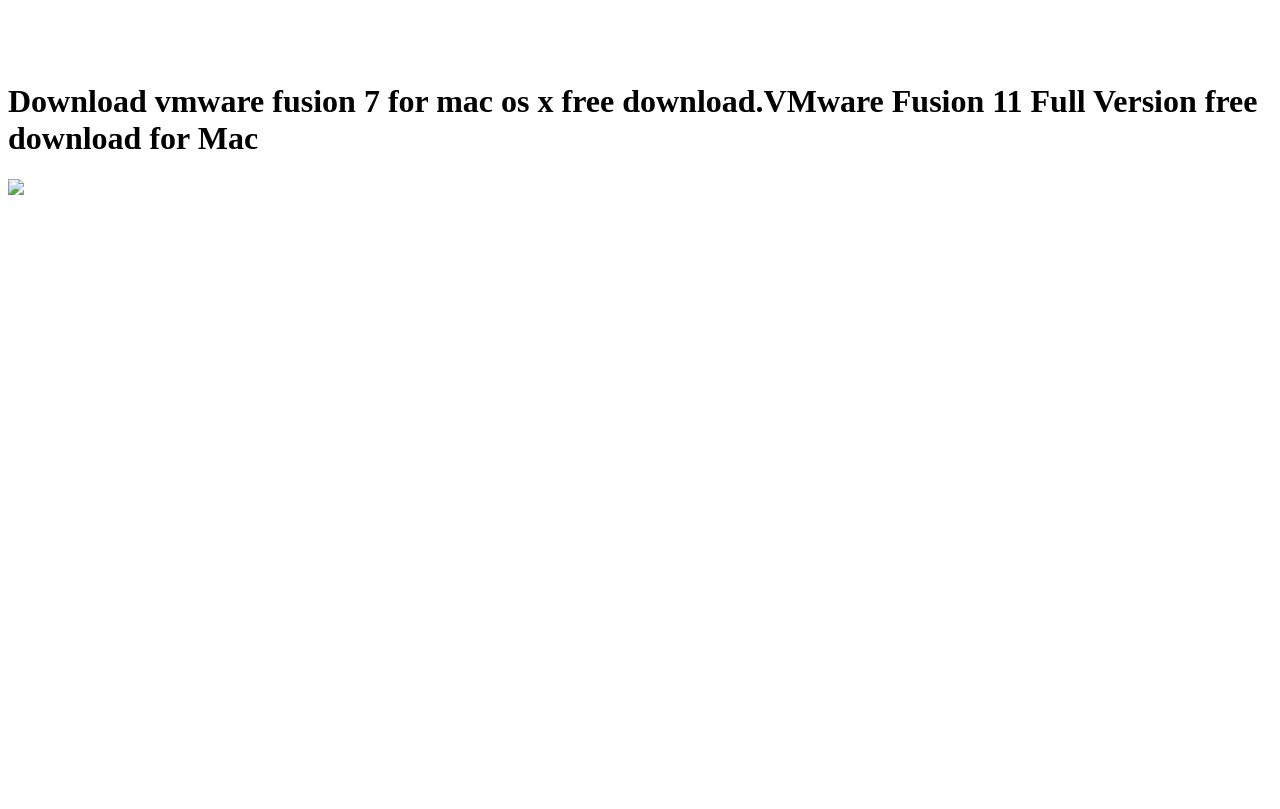Generate the main heading text from the webpage.

Download vmware fusion 7 for mac os x free download.VMware Fusion 11 Full Version free download for Mac